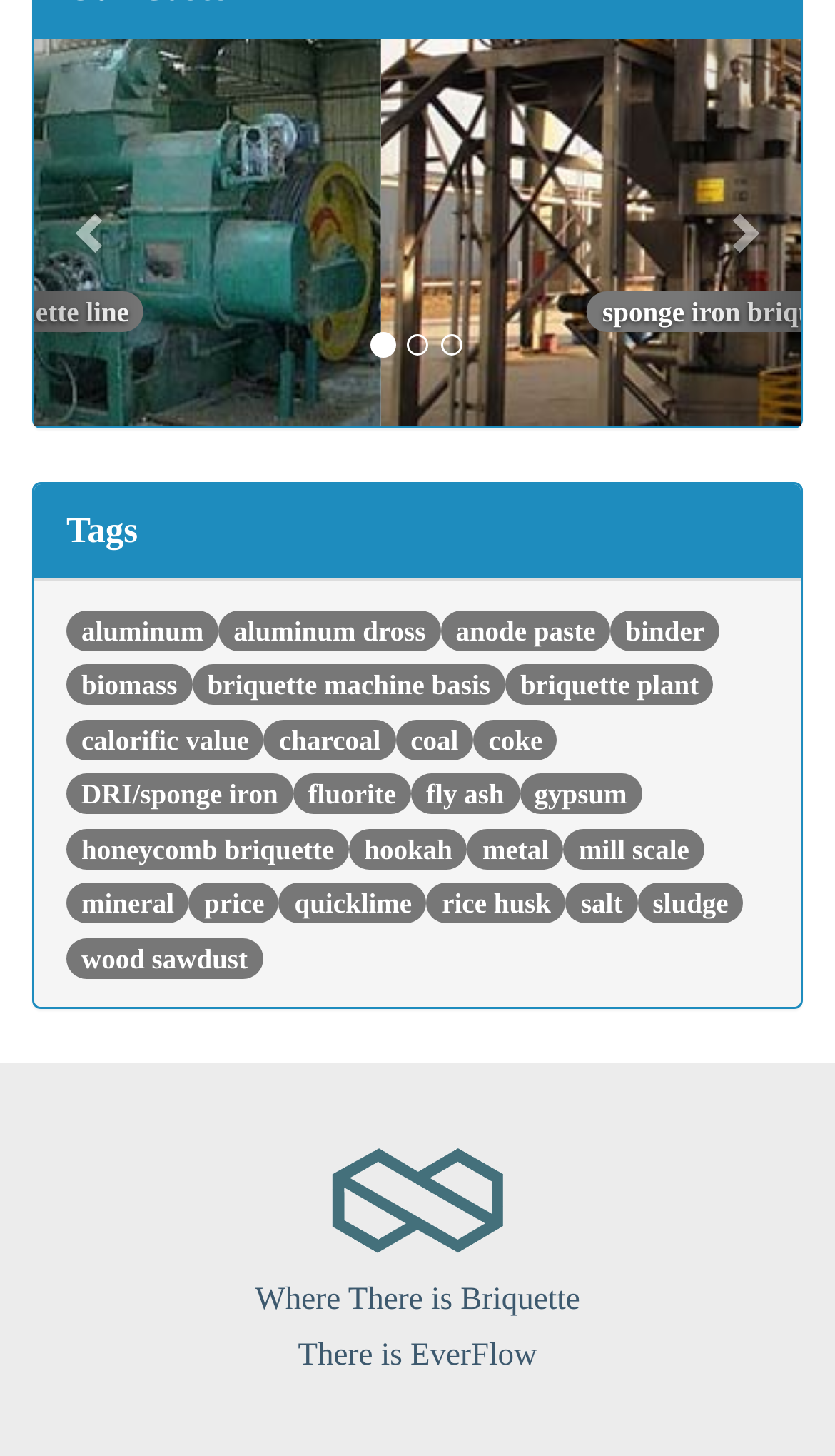What is the purpose of the 'Tags' section on this webpage?
Using the image provided, answer with just one word or phrase.

To categorize briquette-related topics